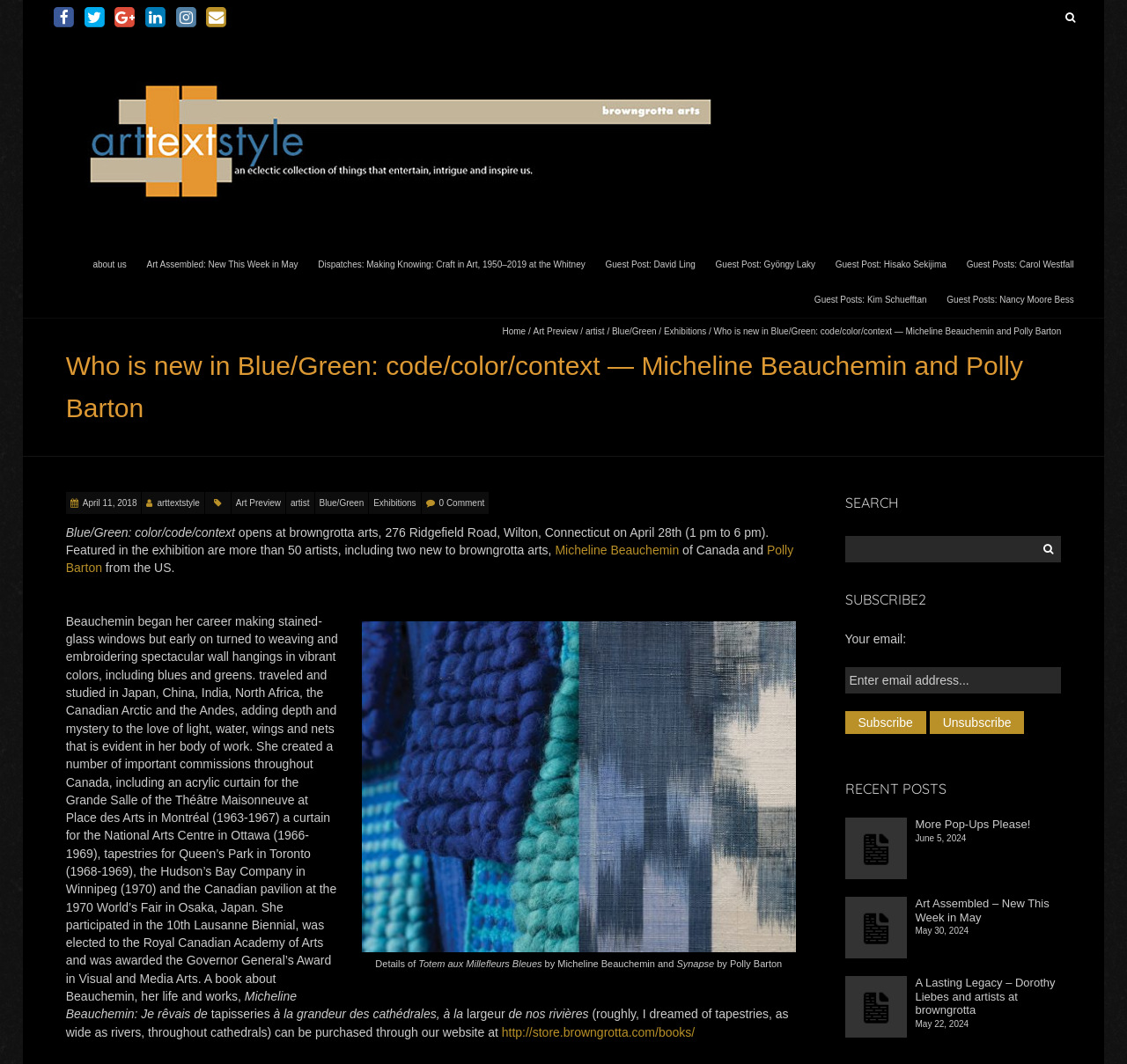Indicate the bounding box coordinates of the element that needs to be clicked to satisfy the following instruction: "Search for something". The coordinates should be four float numbers between 0 and 1, i.e., [left, top, right, bottom].

[0.73, 0.004, 0.961, 0.029]